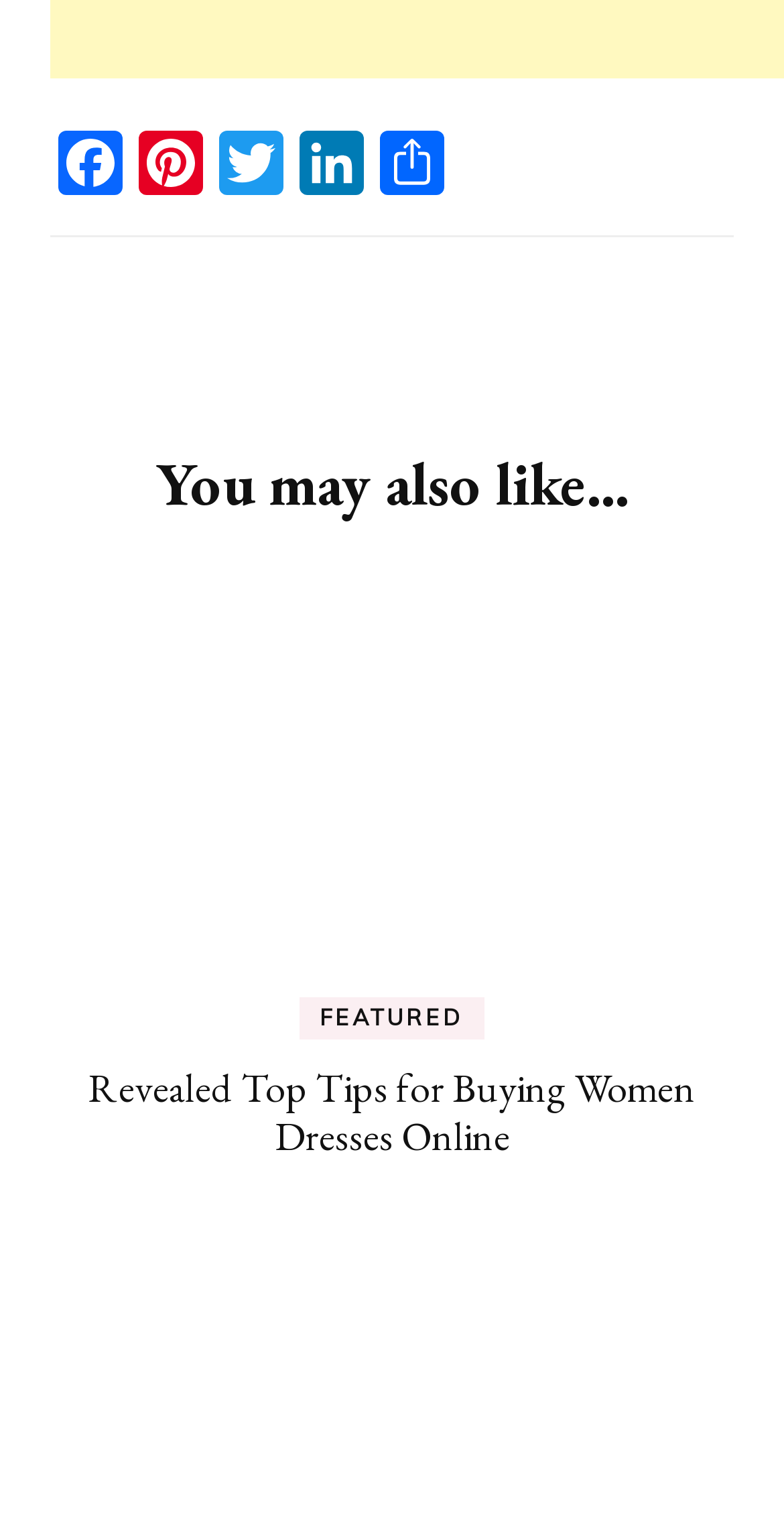What is the topic of the featured article?
Please provide a single word or phrase based on the screenshot.

Buying Women Dresses Online